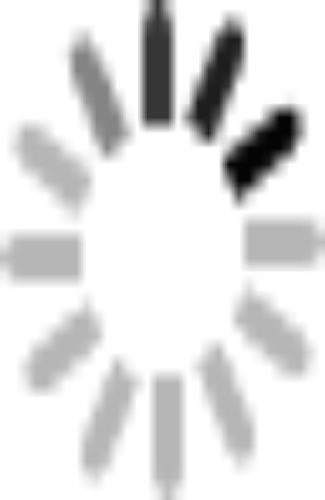What is the purpose of the fence?
Examine the image closely and answer the question with as much detail as possible.

The fence is not only functional but also aesthetically pleasing, providing security and privacy for the homeowners, as it surrounds a private residence.